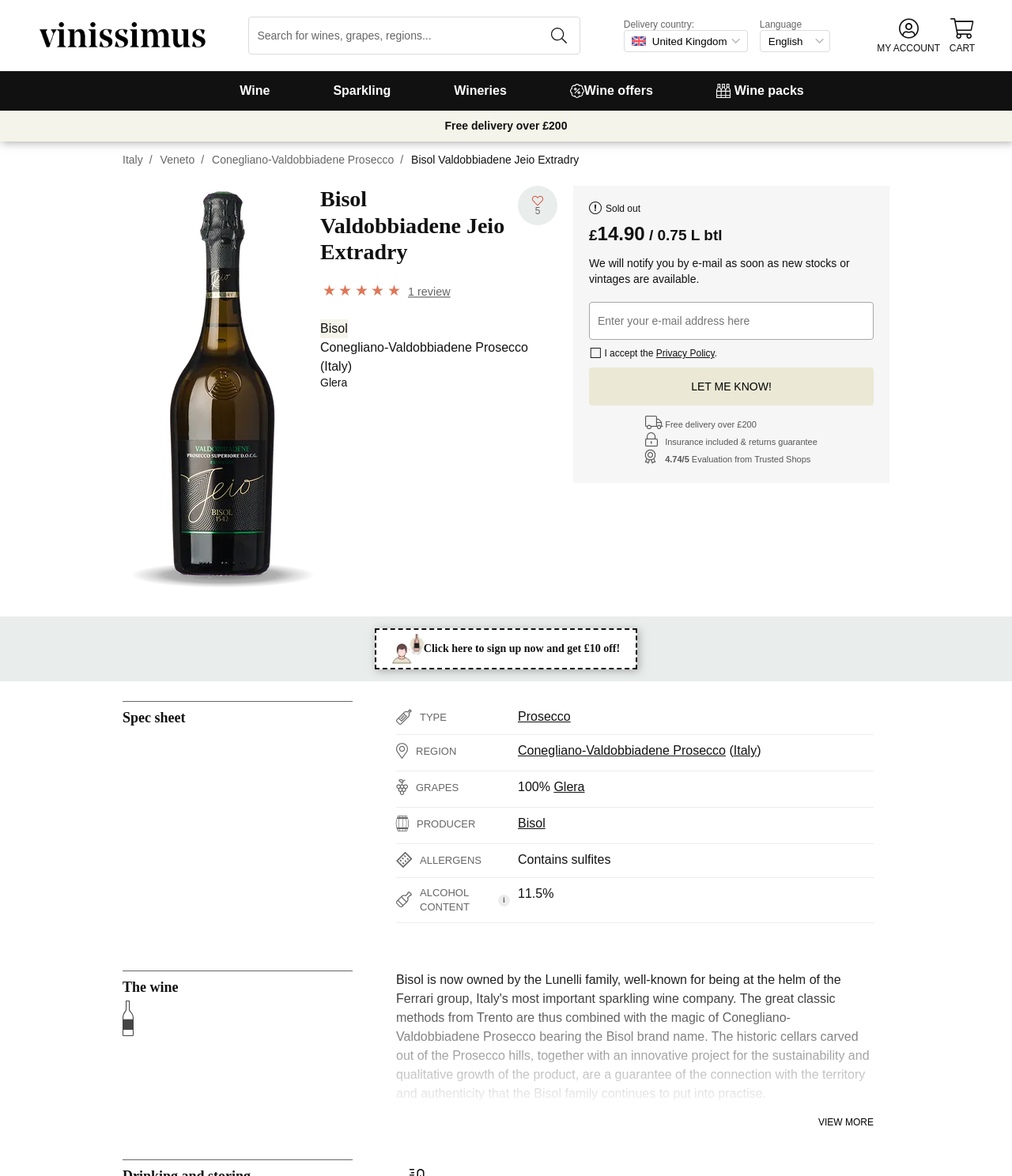What is the price of Bisol Valdobbiadene Jeio Extradry?
Based on the image, answer the question in a detailed manner.

I found the price by looking at the product information section, where it says '£14.90 / 0.75 L btl'.